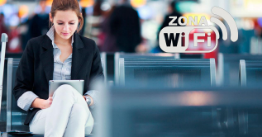What is the environment depicted in the background of the image?
Please give a detailed and elaborate answer to the question.

The blurred silhouettes of chairs and other travelers in the background of the image suggest a busy airport environment, which is a typical setting for travelers waiting for their flights.